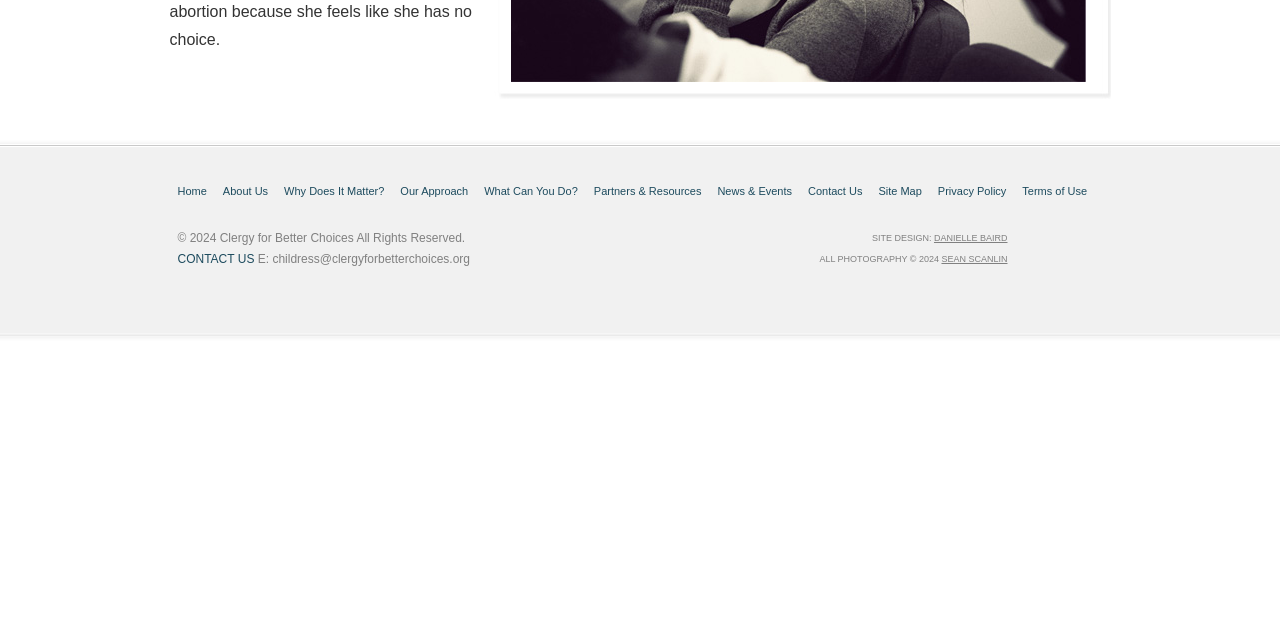Using the provided element description, identify the bounding box coordinates as (top-left x, top-left y, bottom-right x, bottom-right y). Ensure all values are between 0 and 1. Description: Our Approach

[0.313, 0.289, 0.366, 0.308]